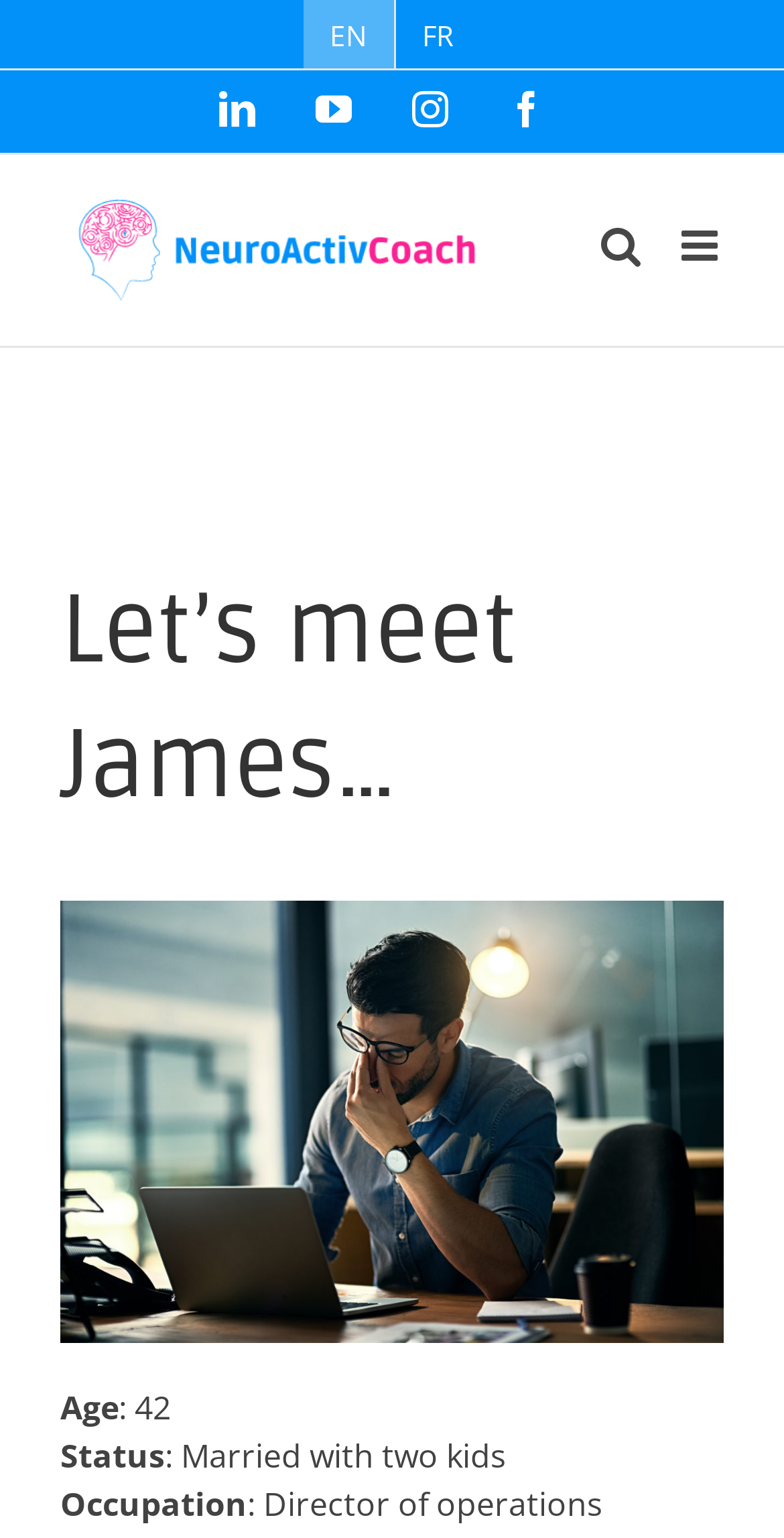How many social media links are present?
Refer to the screenshot and respond with a concise word or phrase.

4